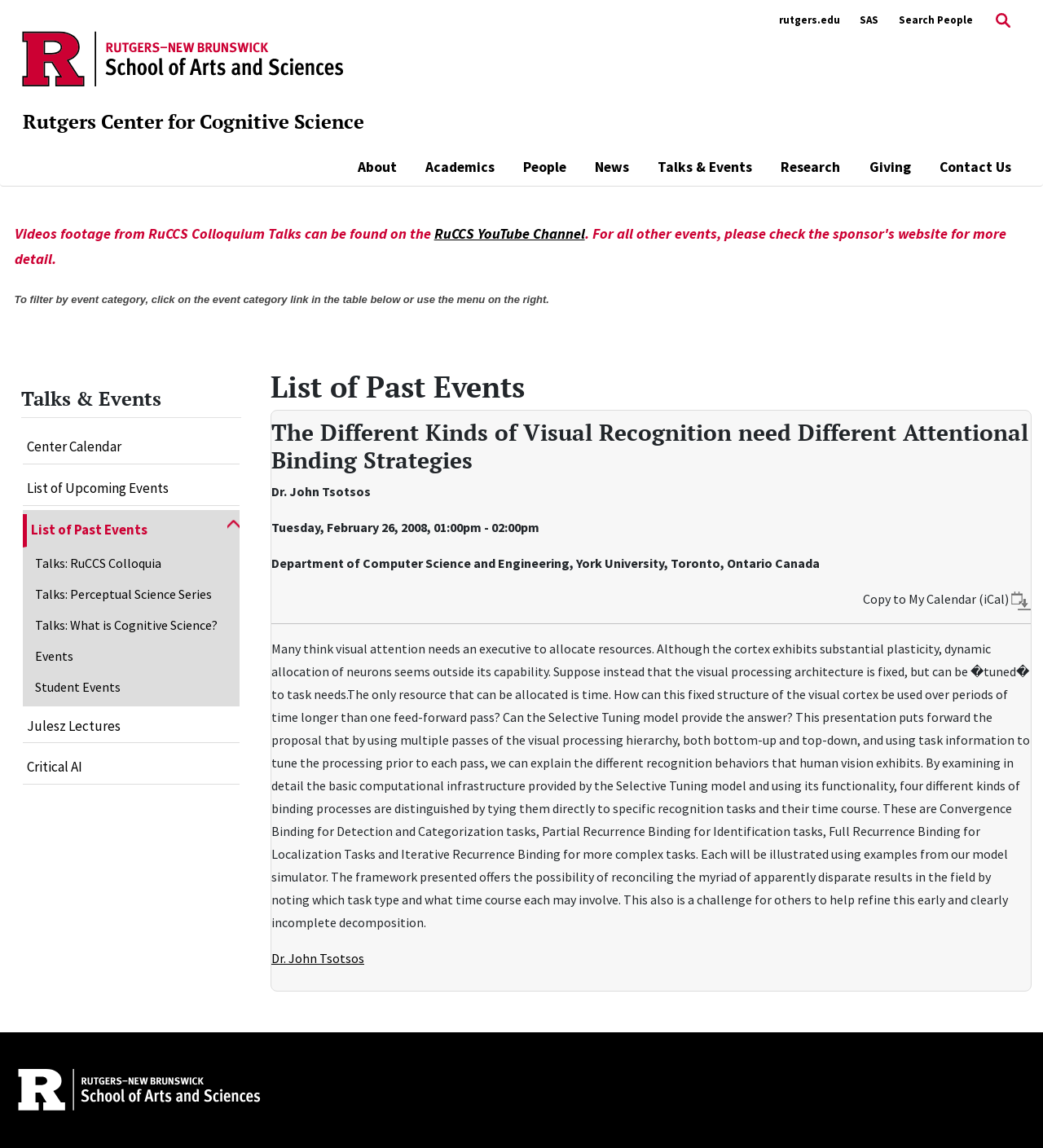Review the image closely and give a comprehensive answer to the question: What is the topic of the talk by Dr. John Tsotsos?

The topic of the talk can be inferred from the abstract provided on the webpage. The abstract discusses the idea that different kinds of visual recognition require different attentional binding strategies, and proposes a model to explain this phenomenon.